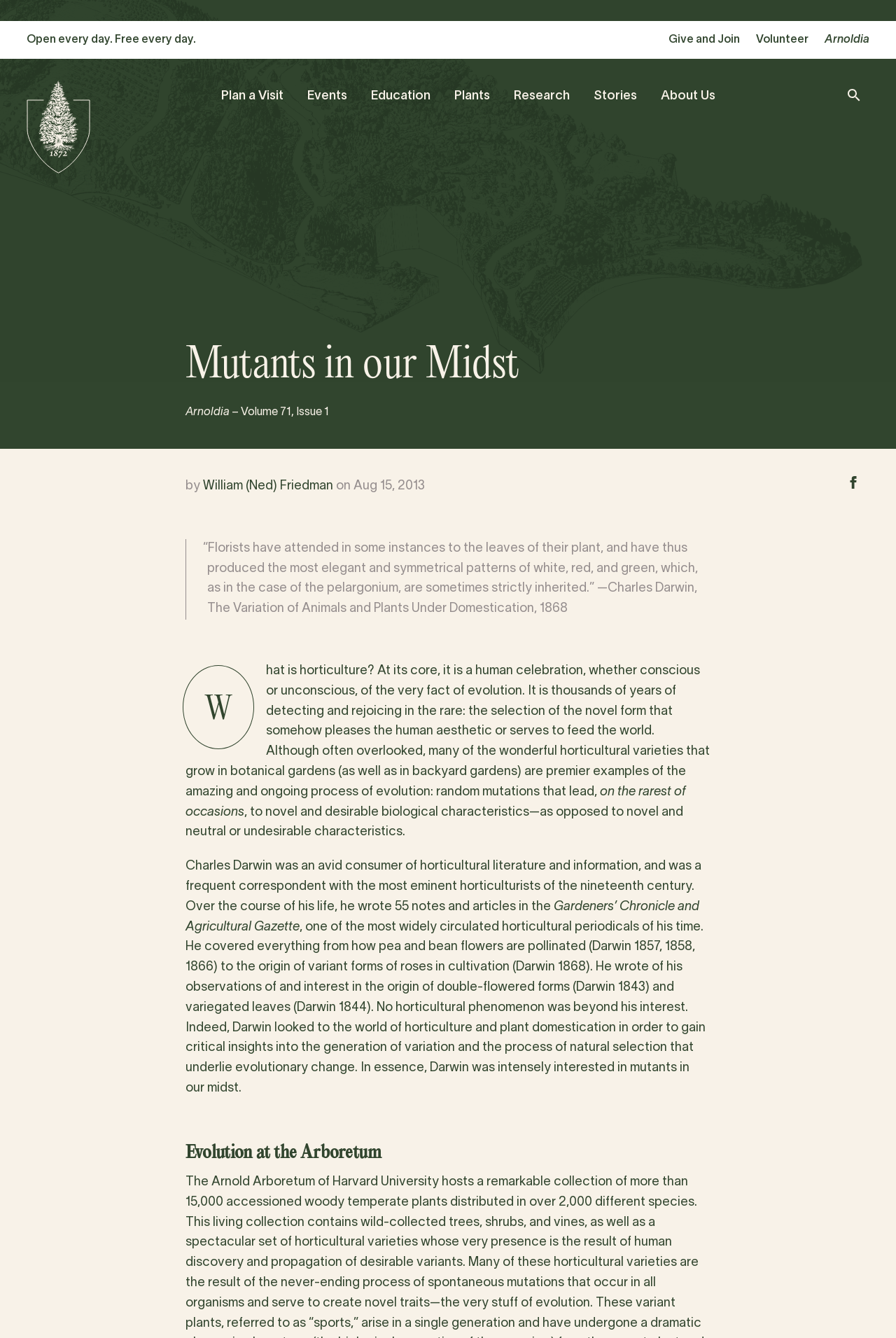Identify the bounding box coordinates of the clickable section necessary to follow the following instruction: "Visit 'Plan a Visit' page". The coordinates should be presented as four float numbers from 0 to 1, i.e., [left, top, right, bottom].

[0.246, 0.068, 0.316, 0.076]